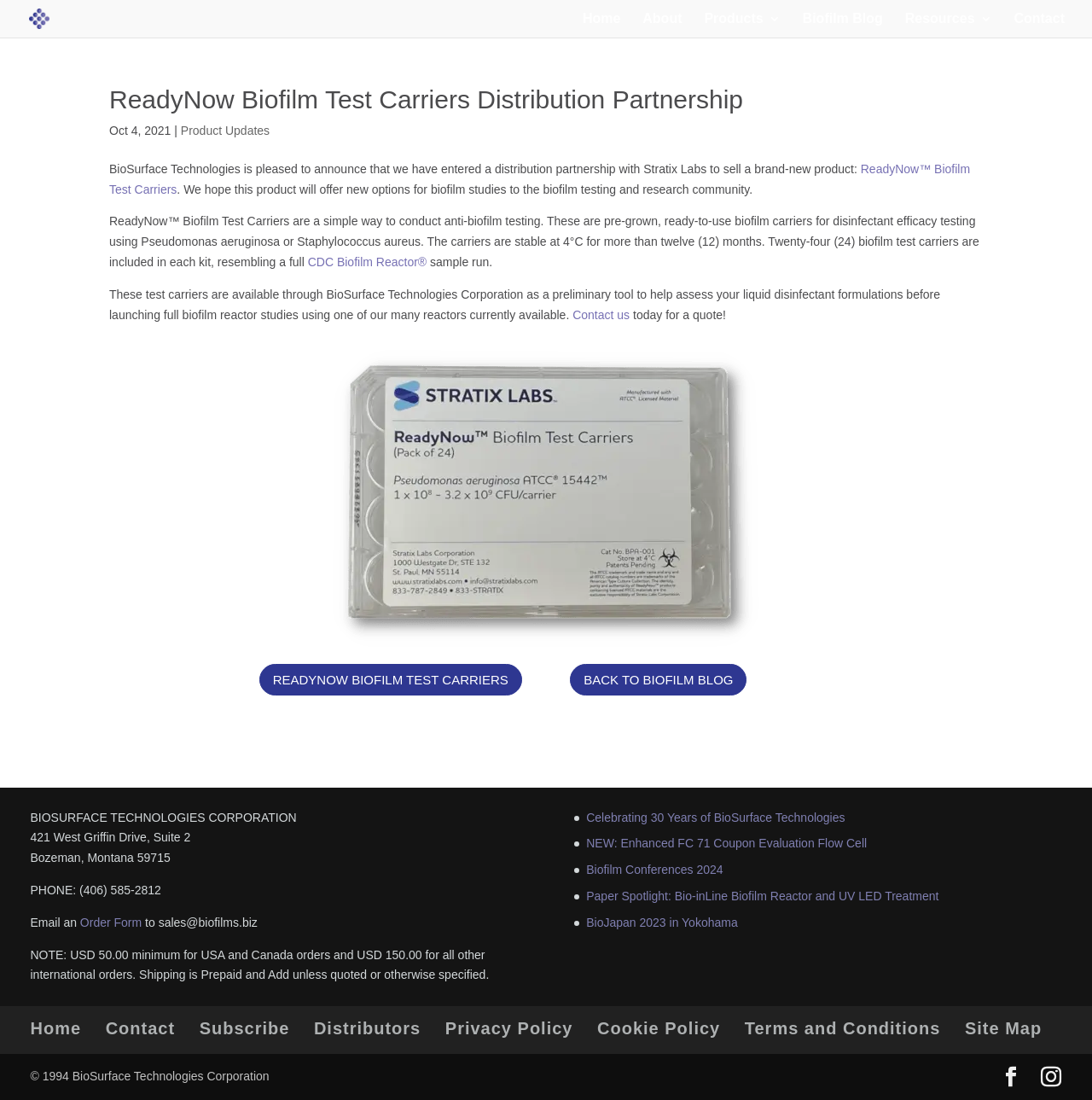What is the company's contact information?
Answer the question in a detailed and comprehensive manner.

The webpage provides the company's contact information, including phone number (406) 585-2812 and email address sales@biofilms.biz, as well as a physical address in Bozeman, Montana.